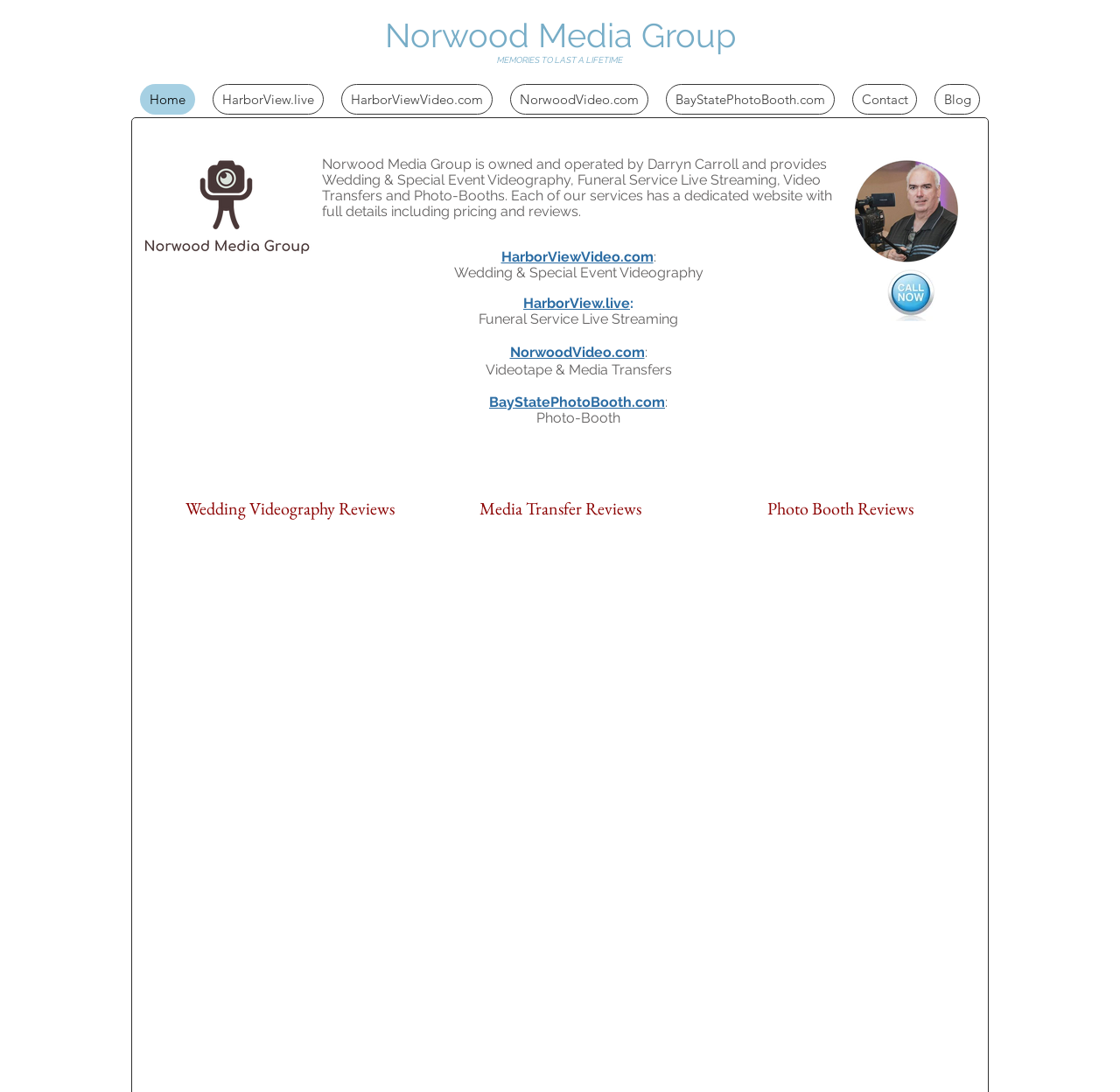Analyze the image and give a detailed response to the question:
What is the name of the website for Funeral Service Live Streaming?

The name of the website for Funeral Service Live Streaming can be found in the link at coordinates [0.467, 0.27, 0.562, 0.285], which says 'HarborView.live'.